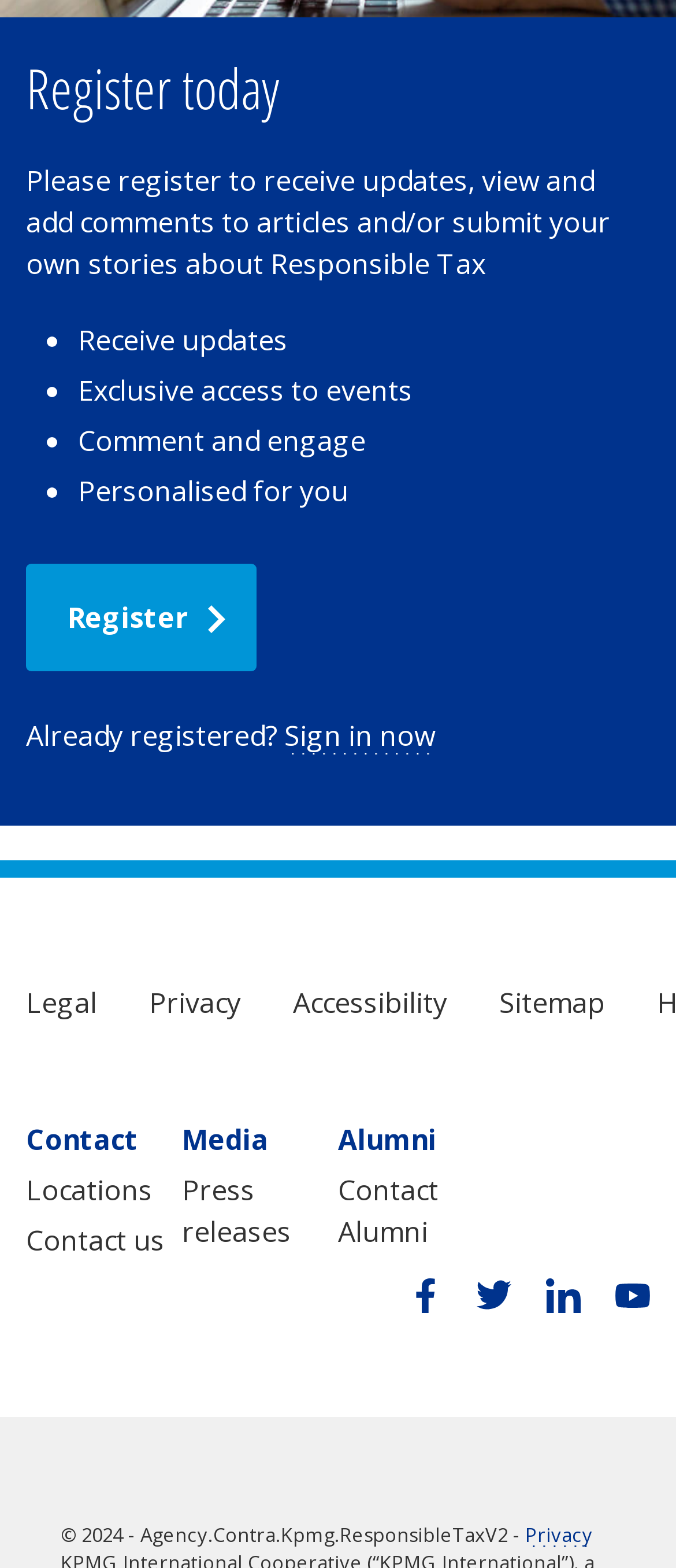What is the main action encouraged on this page?
Analyze the image and deliver a detailed answer to the question.

The main action encouraged on this page is to register, as indicated by the prominent 'Register today' heading and the 'Register' link.